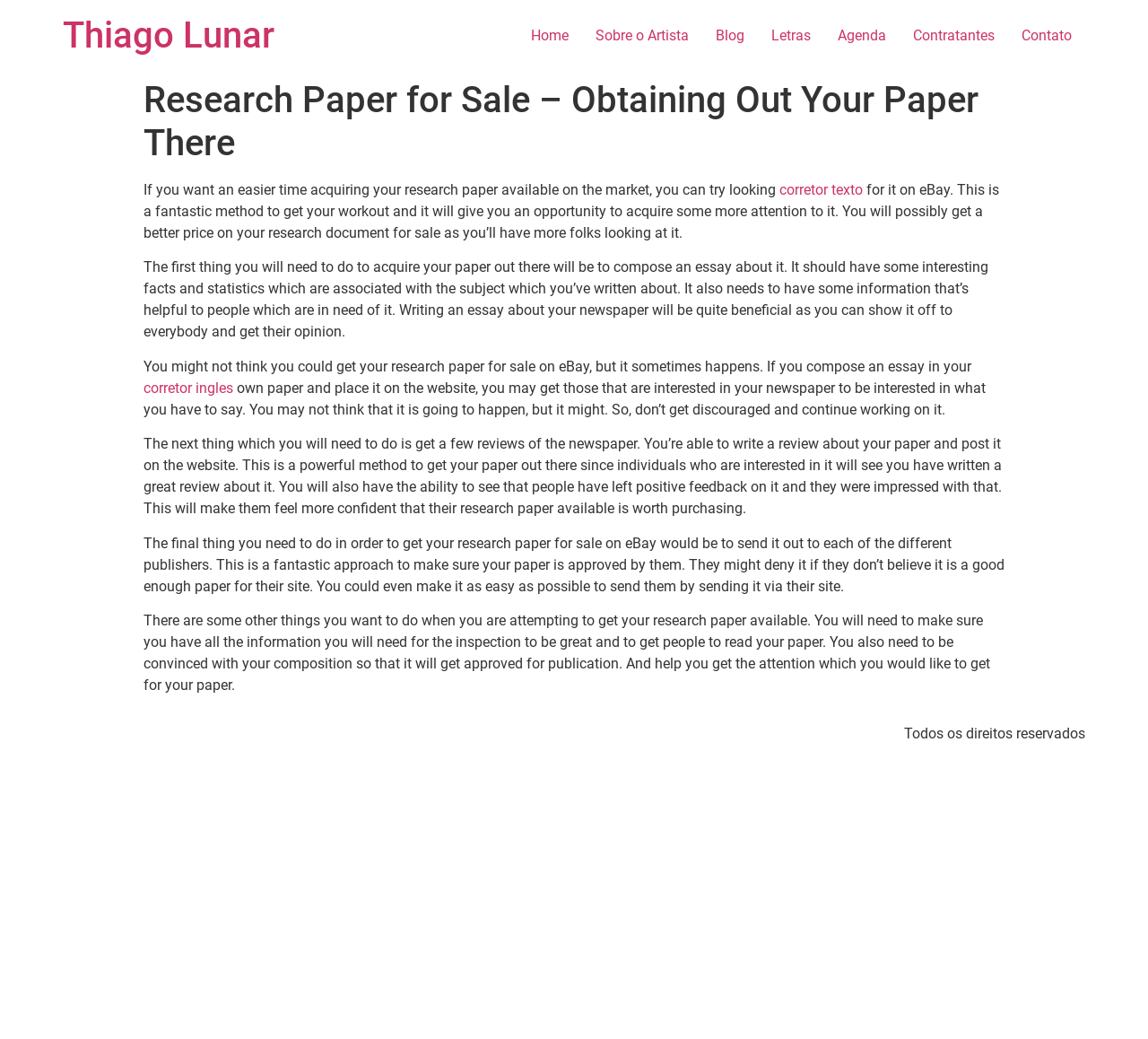Identify the bounding box coordinates for the region of the element that should be clicked to carry out the instruction: "Click on the 'Home' link". The bounding box coordinates should be four float numbers between 0 and 1, i.e., [left, top, right, bottom].

[0.451, 0.017, 0.507, 0.052]